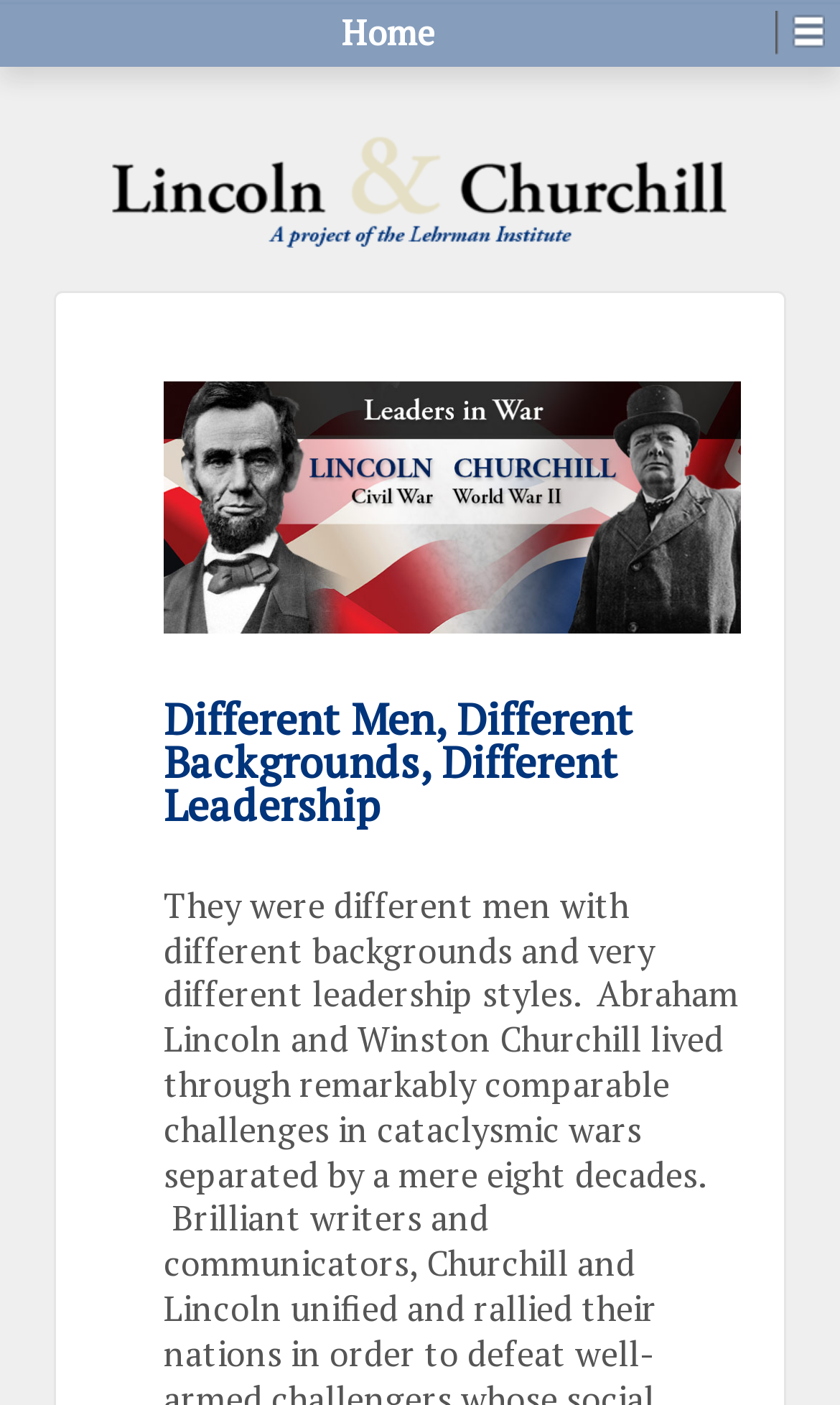Identify the bounding box for the element characterized by the following description: "parent_node: Home".

[0.923, 0.0, 0.982, 0.046]